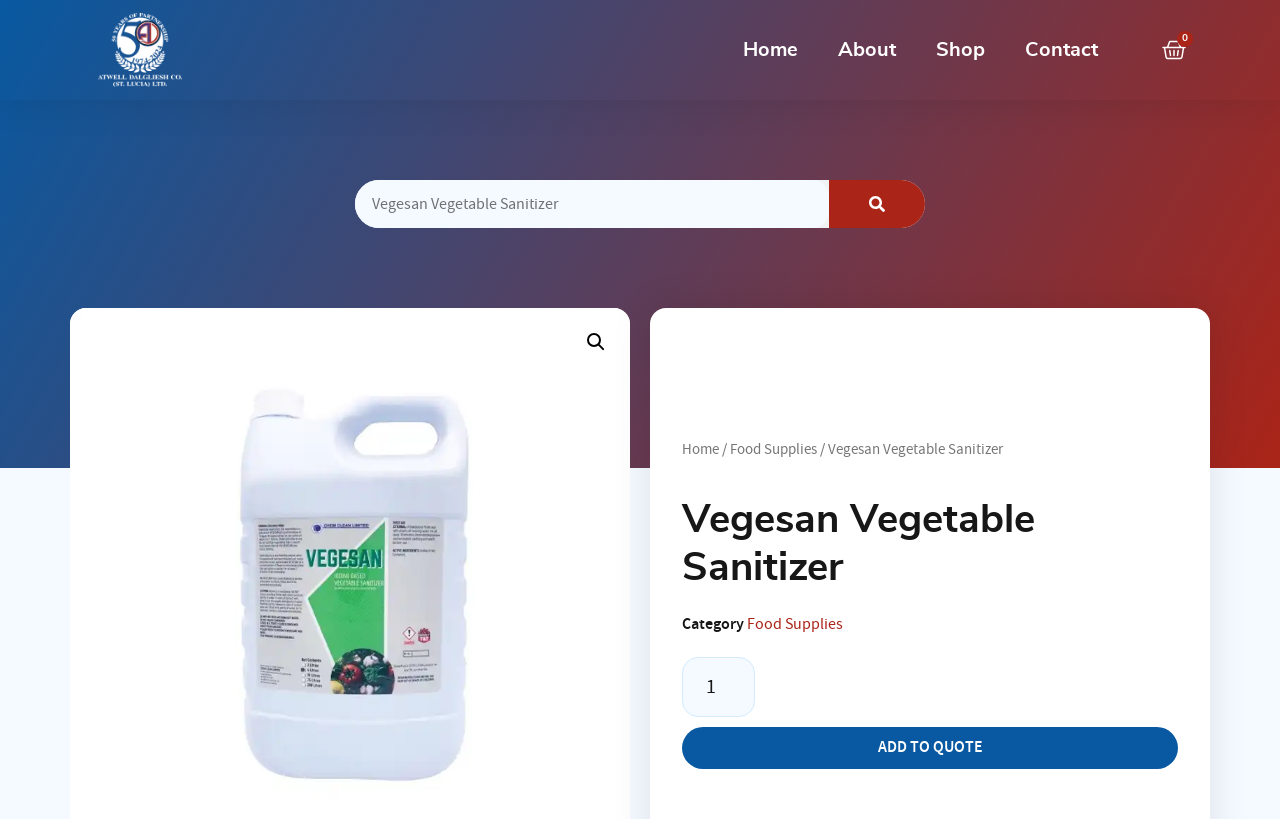Locate the bounding box of the UI element with the following description: "Home".

[0.565, 0.031, 0.639, 0.092]